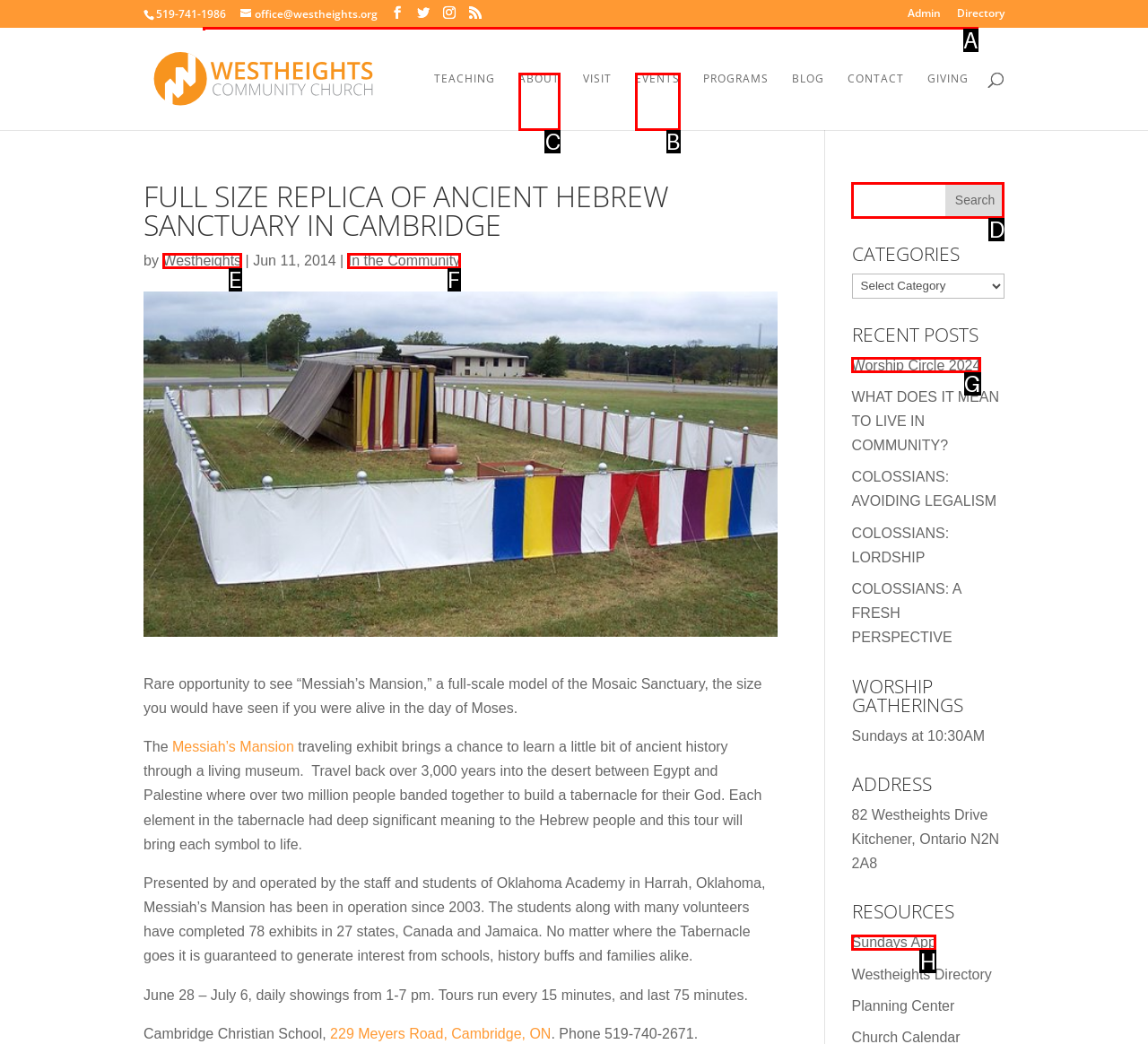To execute the task: Visit the ABOUT page, which one of the highlighted HTML elements should be clicked? Answer with the option's letter from the choices provided.

C